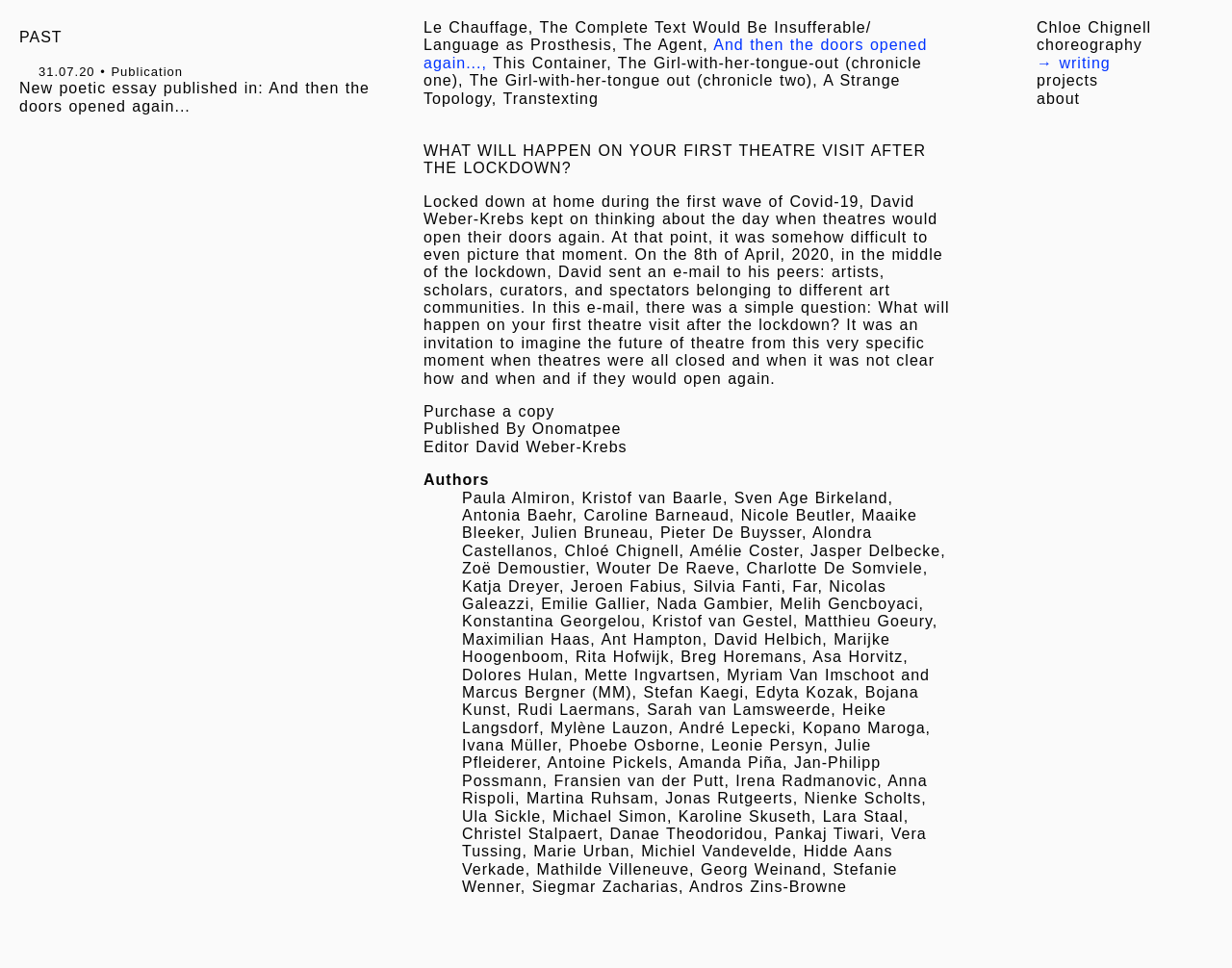Give a one-word or phrase response to the following question: What is the name of the publisher?

Onomatopee